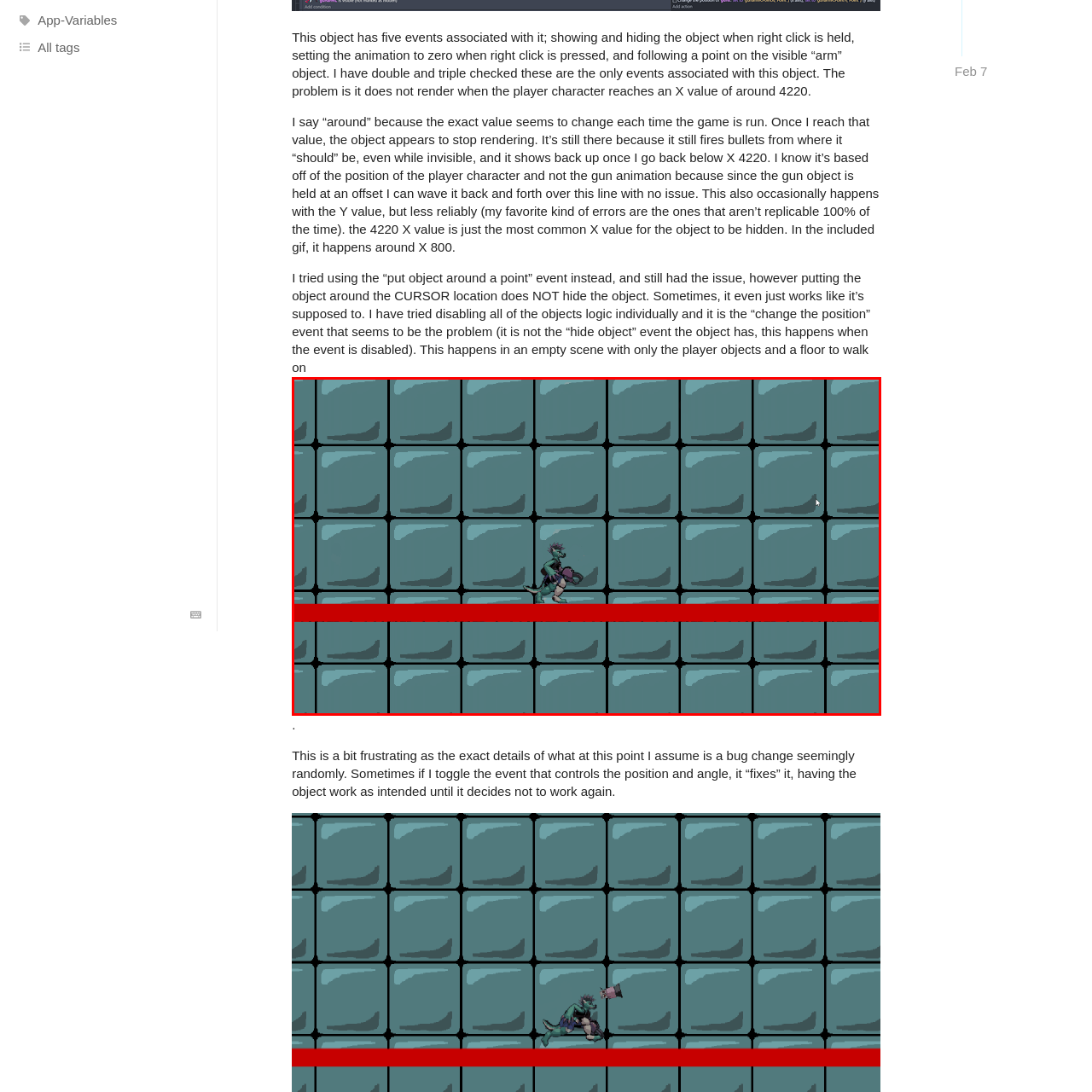Offer a meticulous description of everything depicted in the red-enclosed portion of the image.

The image depicts a frame from a video game showcasing a character resembling a lizardman, equipped with a weapon, advancing along a bright red path. The character is positioned on a textured surface adorned with a pattern of blue-gray tiles that create an industrial or dungeon-like environment. The design features bold lines and vibrant colors, enhancing the energetic movement of the scene. This animation seems to illustrate a key moment in gameplay, highlighting the mechanics or challenges involved, as the character navigates through potentially hazardous terrain. The visual quality suggests a stylized art direction, likely appealing to fans of action or platformer genres.